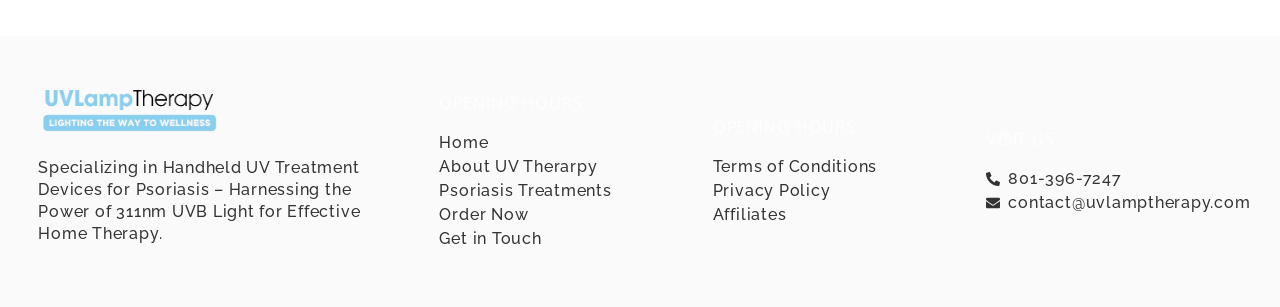Observe the image and answer the following question in detail: How many links are there in the 'OPENING HOURS' section?

I counted the number of link elements in the 'OPENING HOURS' section, which are 'Home', 'About UV Therapy', 'Psoriasis Treatments', 'Order Now', 'Get in Touch', and 'Terms of Conditions'.